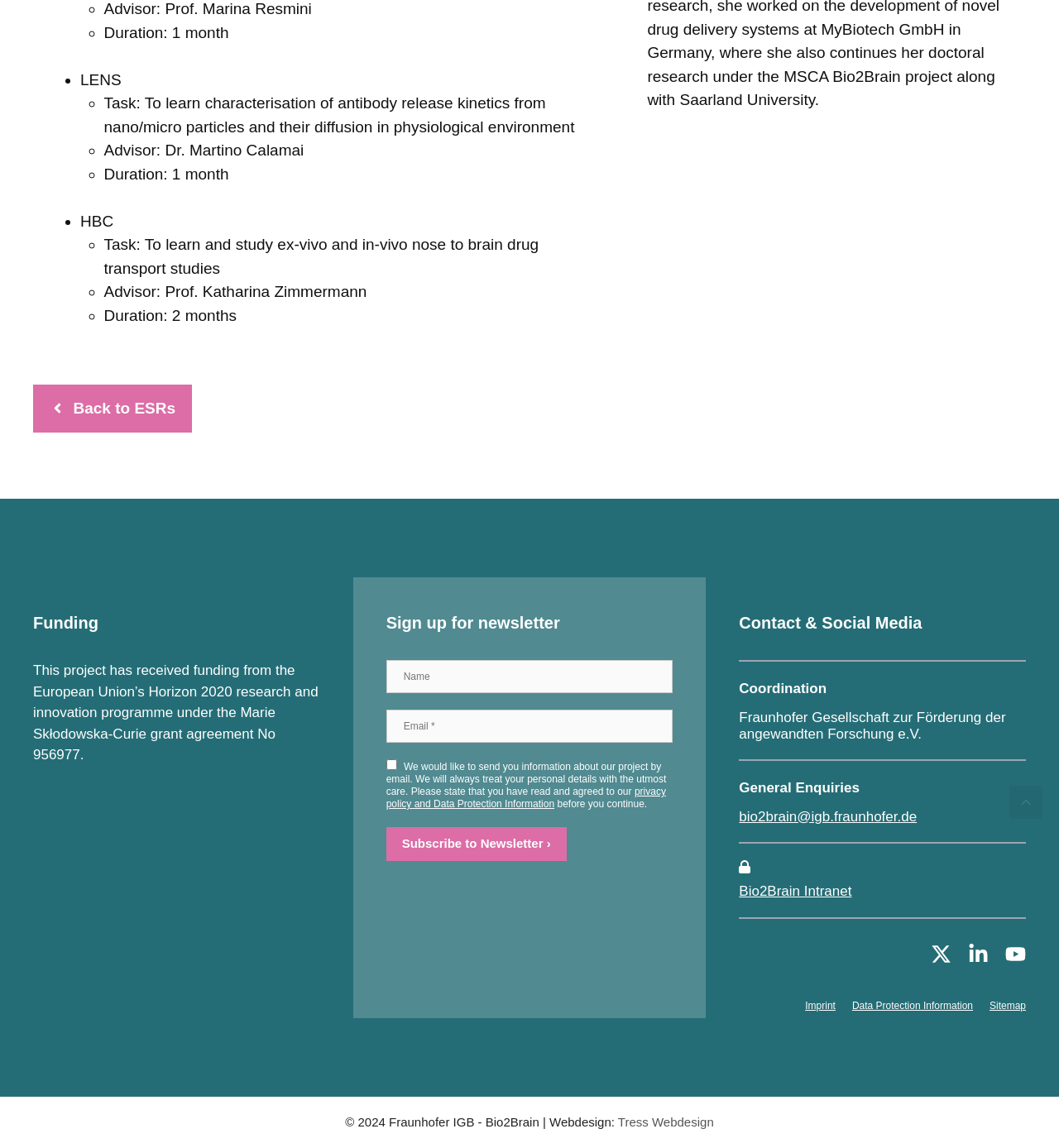What is the duration of the task with Dr. Martino Calamai?
Look at the image and respond with a one-word or short phrase answer.

1 month